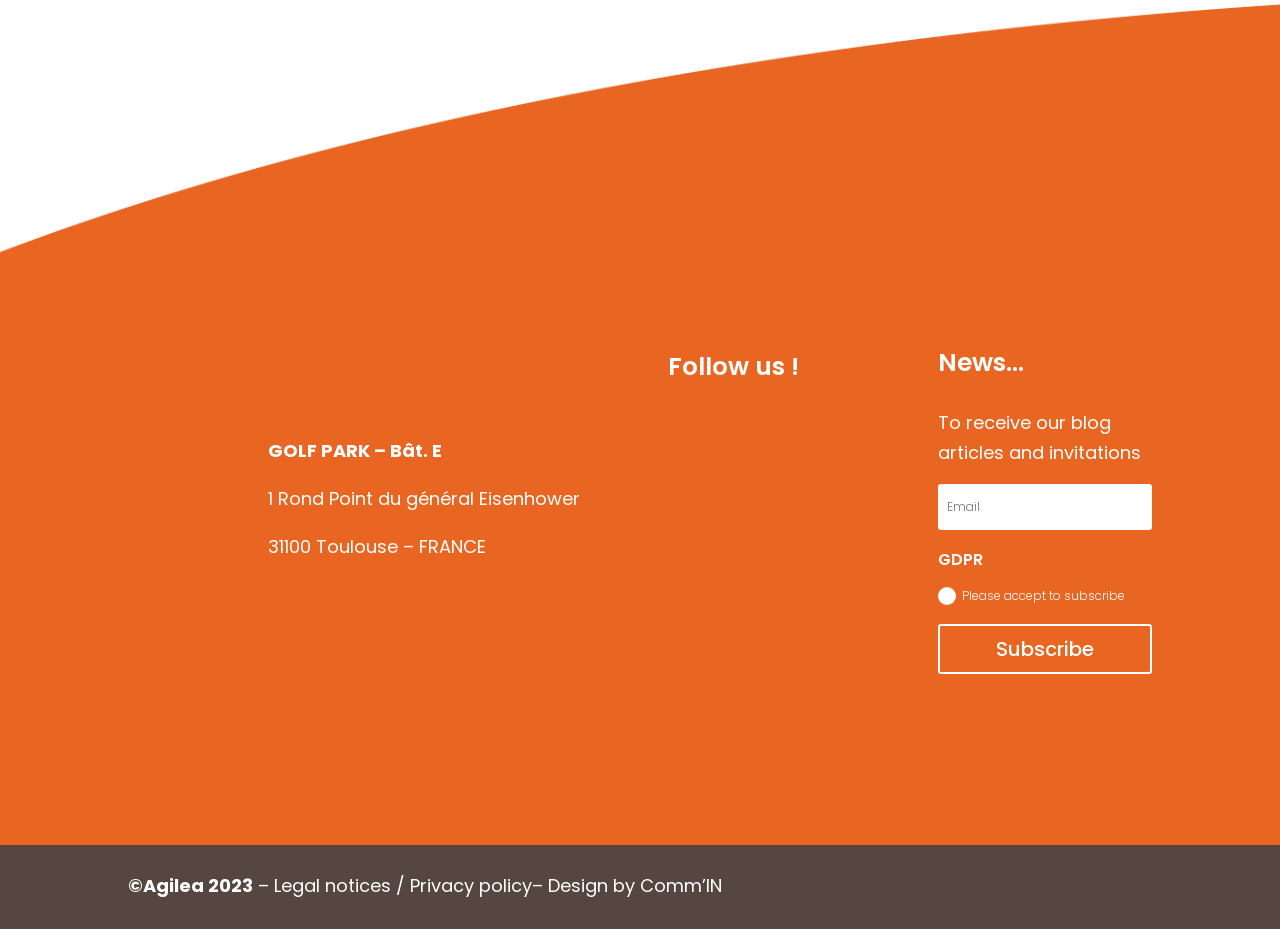What is the name of the company that designed the website?
Using the details from the image, give an elaborate explanation to answer the question.

I found the name of the design company by looking at the link element with ID 414, which is located at the bottom of the page and contains the text 'Design by Comm’IN'.